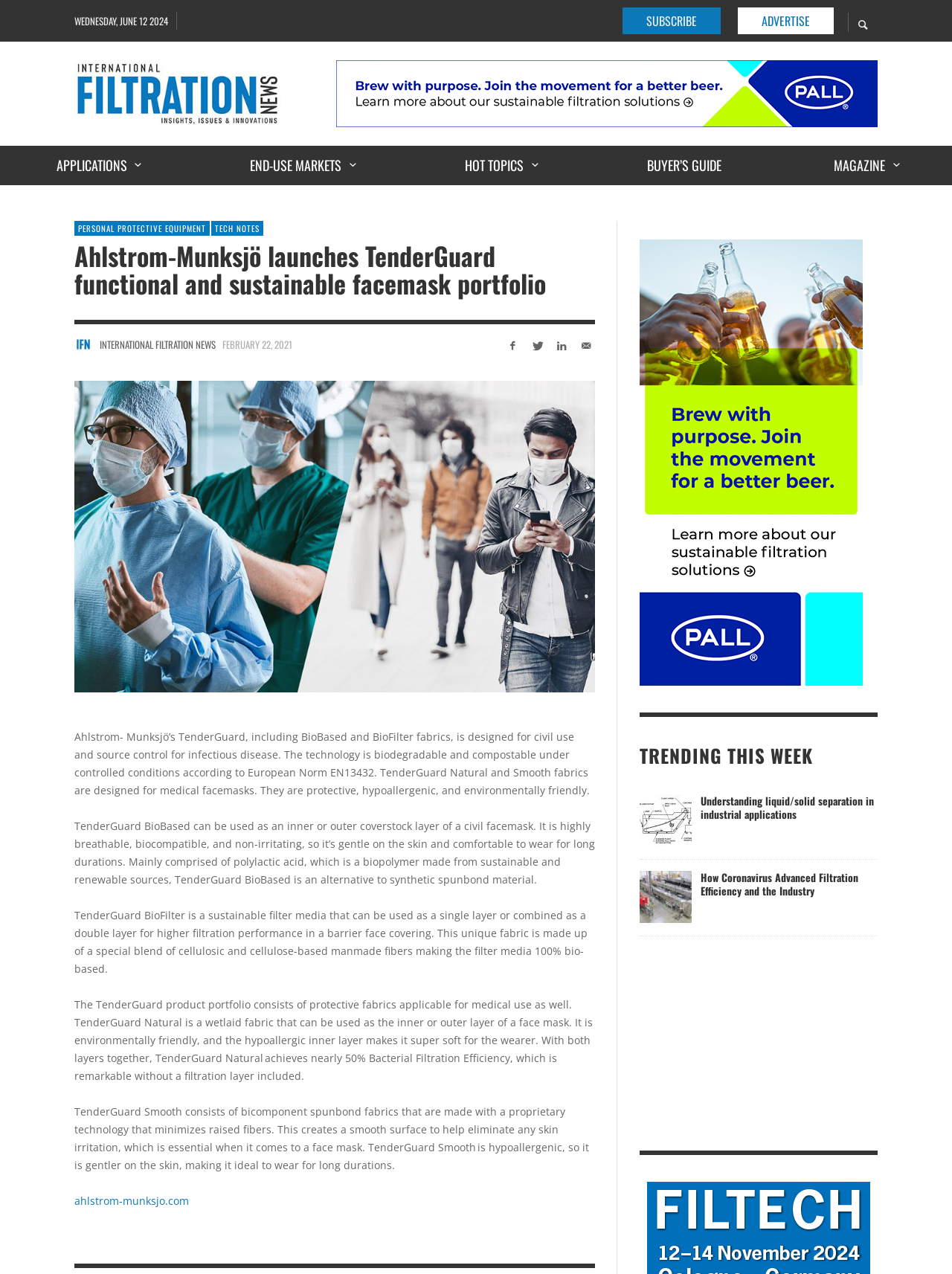Calculate the bounding box coordinates for the UI element based on the following description: "ahlstrom-munksjo.com". Ensure the coordinates are four float numbers between 0 and 1, i.e., [left, top, right, bottom].

[0.078, 0.937, 0.198, 0.948]